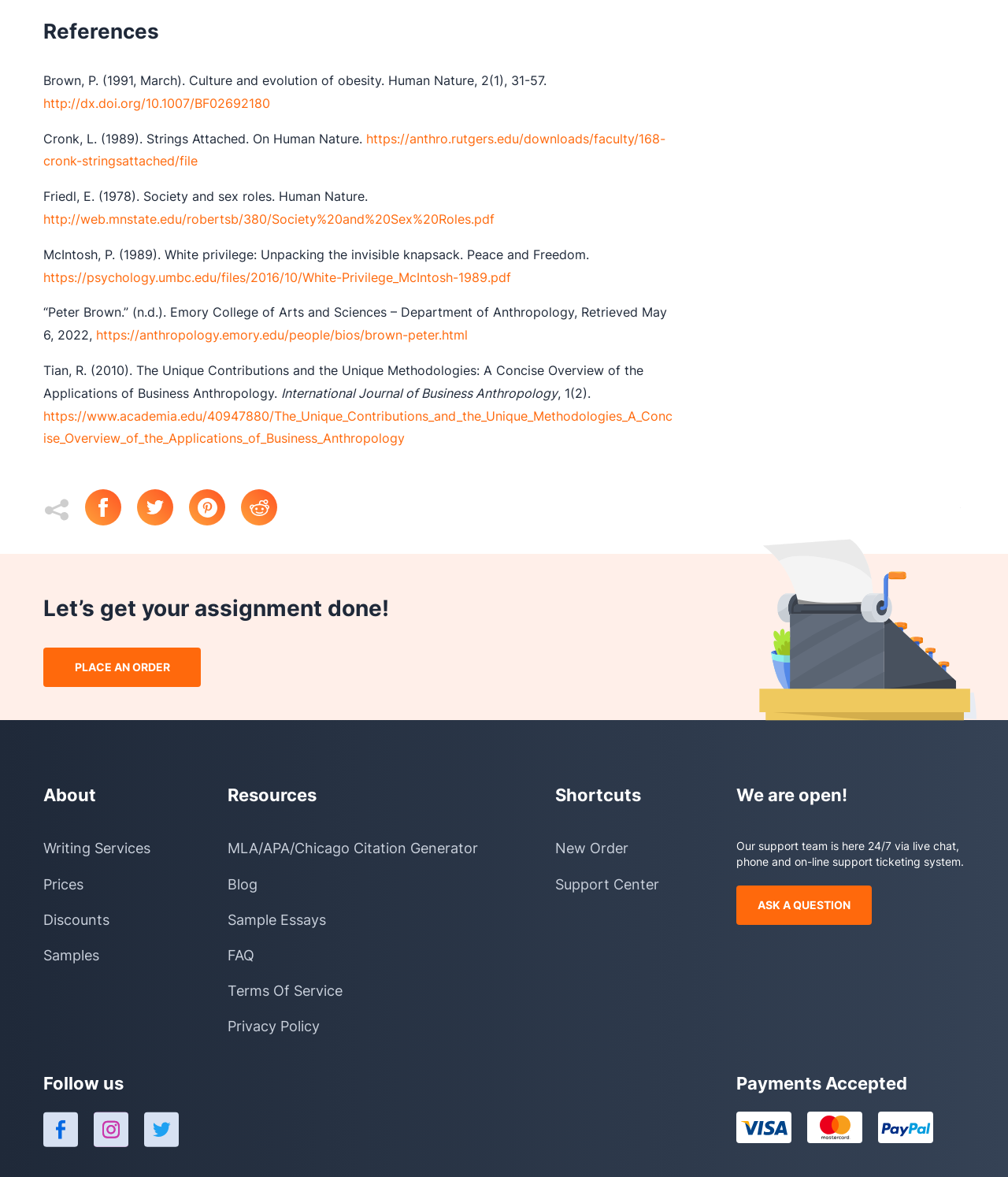Please determine the bounding box coordinates of the area that needs to be clicked to complete this task: 'Click the 'PLACE AN ORDER' button'. The coordinates must be four float numbers between 0 and 1, formatted as [left, top, right, bottom].

[0.043, 0.55, 0.199, 0.583]